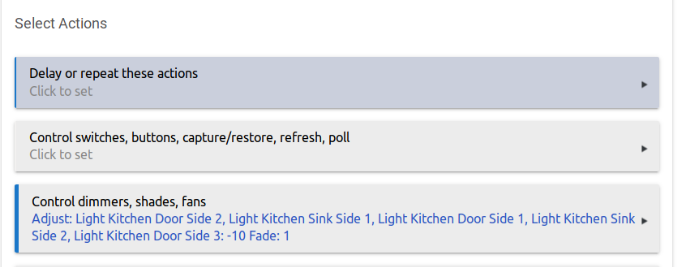Describe every aspect of the image in depth.

The image depicts a user interface for an automation or smart home control system. It features a section labeled "Select Actions" with various options for controlling home elements. The interface includes buttons grouped for different functionalities such as delaying actions, repeating actions, and controlling switches and dimmers. 

Notably, there are dropdowns or expandable sections that allow users to adjust settings for specific devices like kitchen lights and fans. The text includes specific actions like "Adjust: Light Kitchen Door Side 2" and "Light Kitchen Sink Side," indicating the level of customization available for managing home lighting and automation. The layout is clean and user-friendly, showcasing a structured approach to smart home management.